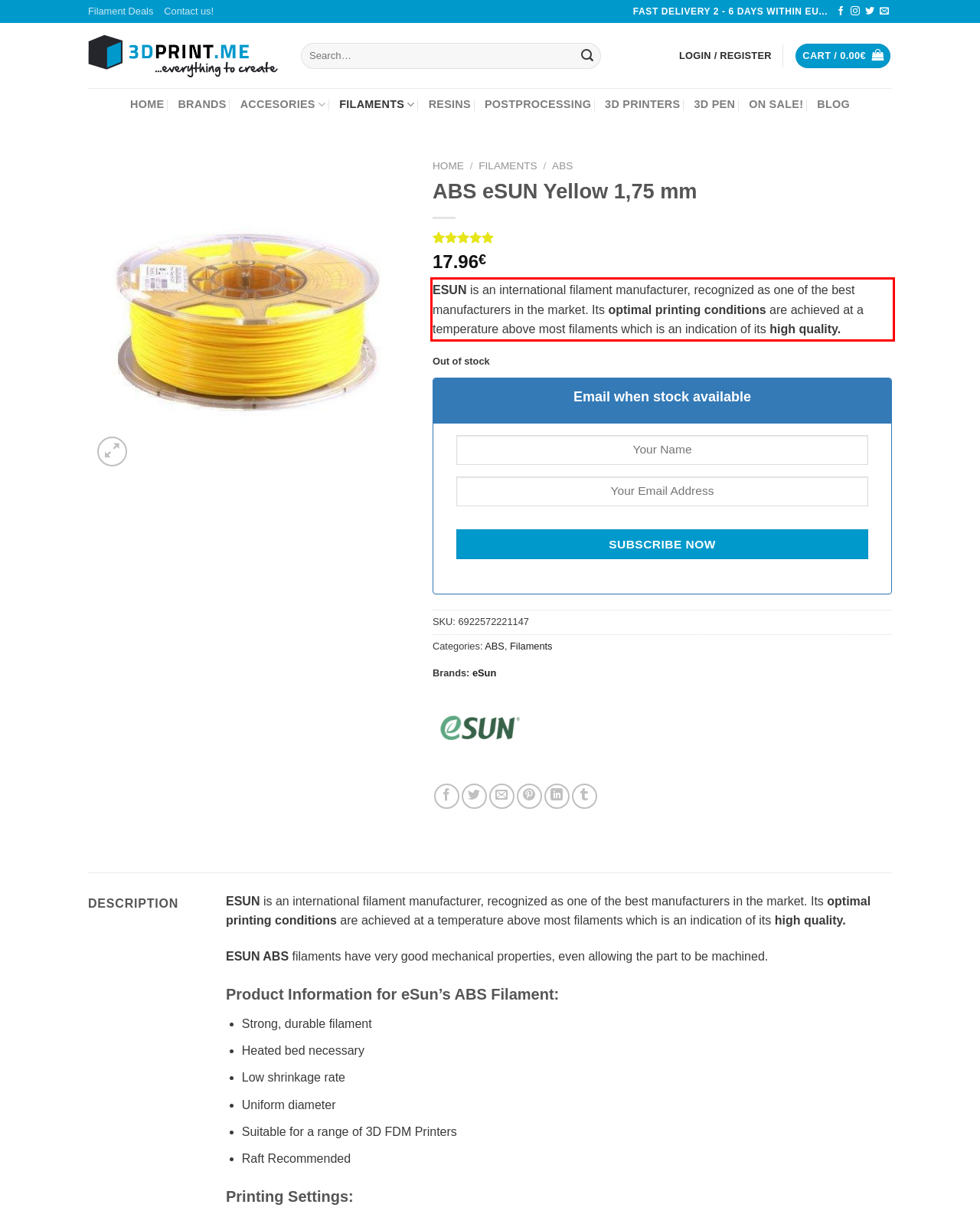Please perform OCR on the text content within the red bounding box that is highlighted in the provided webpage screenshot.

ESUN is an international filament manufacturer, recognized as one of the best manufacturers in the market. Its optimal printing conditions are achieved at a temperature above most filaments which is an indication of its high quality.